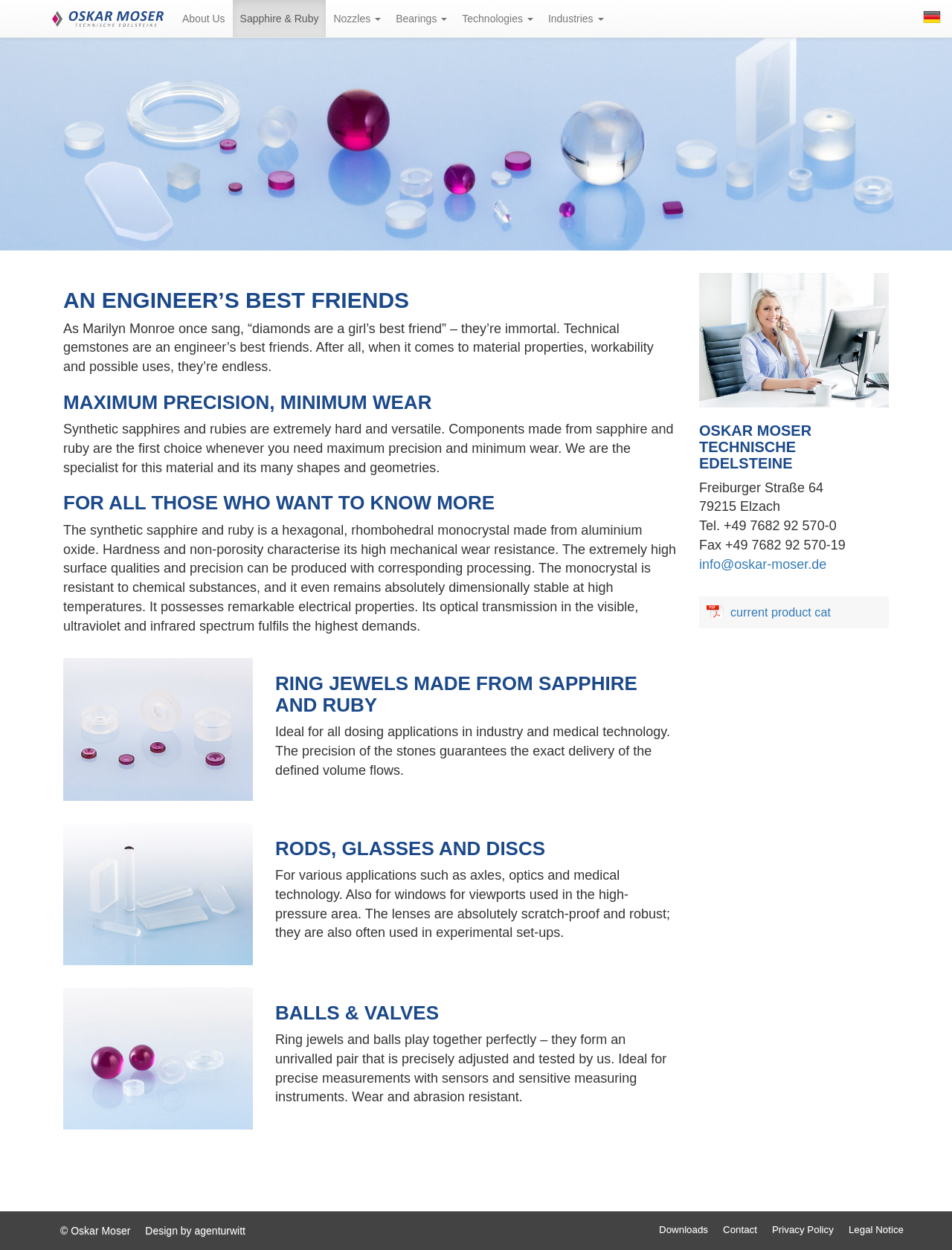What are the technical gemstones mentioned?
Offer a detailed and full explanation in response to the question.

The technical gemstones mentioned are Sapphire and Ruby, which can be found in the article headings and text, such as 'AN ENGINEER’S BEST FRIENDS' and 'Synthetic sapphires and rubies are extremely hard and versatile'.